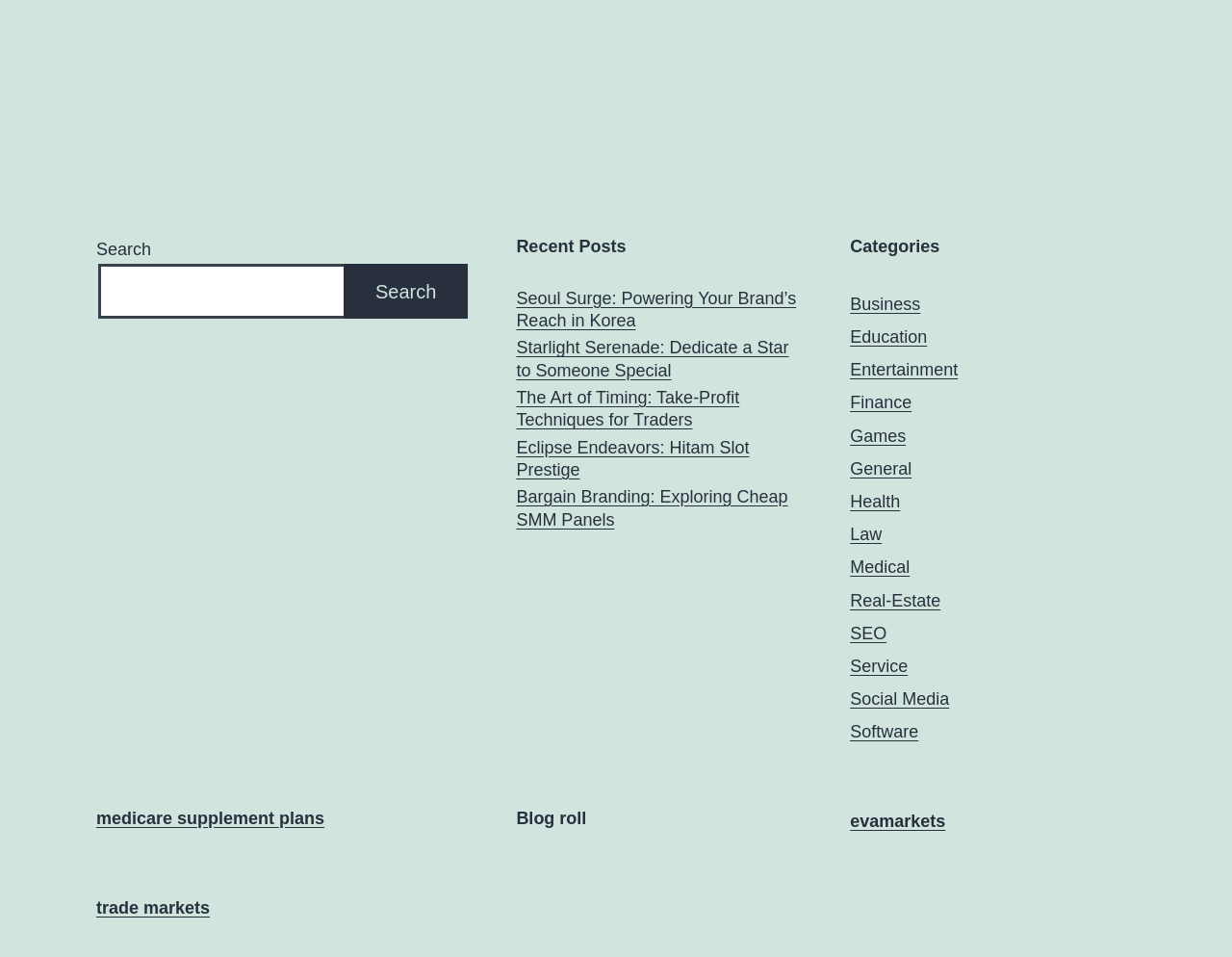Determine the bounding box coordinates of the section to be clicked to follow the instruction: "Explore the Business category". The coordinates should be given as four float numbers between 0 and 1, formatted as [left, top, right, bottom].

[0.69, 0.308, 0.747, 0.328]